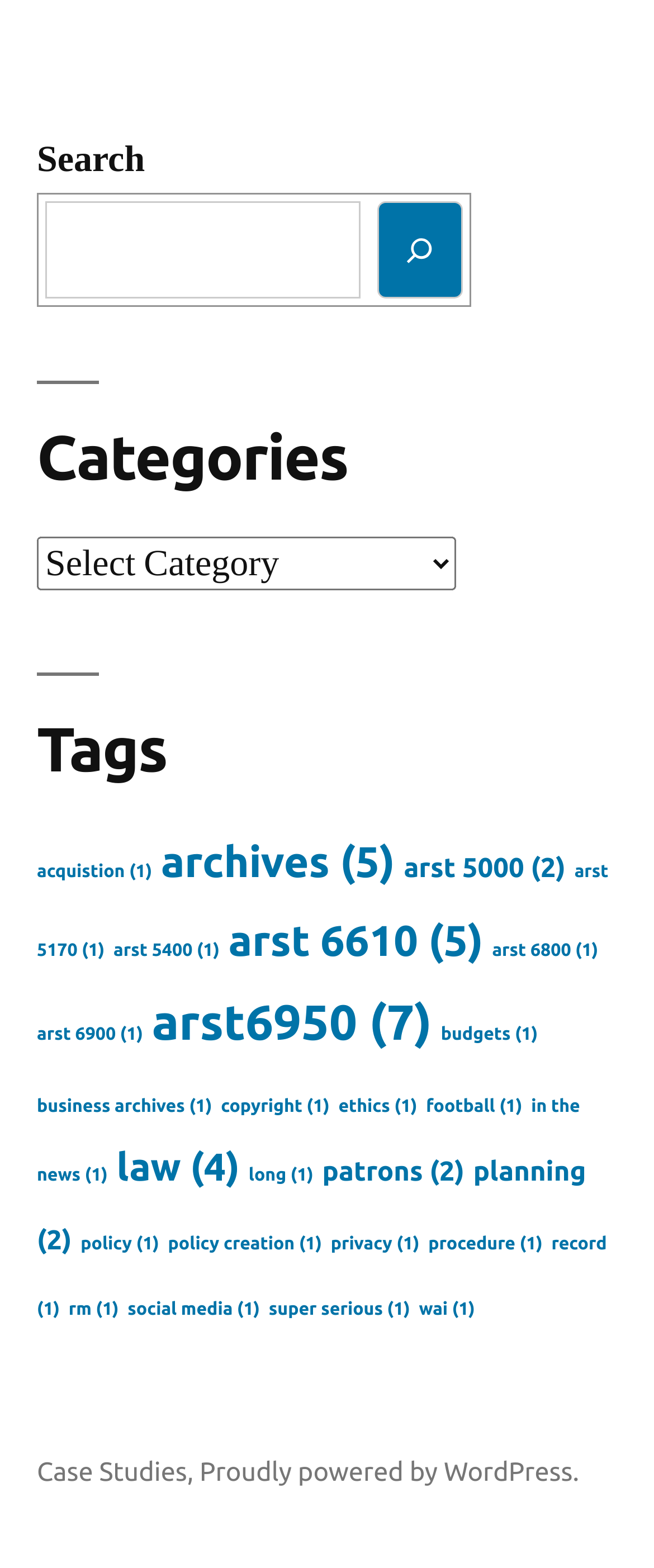Given the element description, predict the bounding box coordinates in the format (top-left x, top-left y, bottom-right x, bottom-right y). Make sure all values are between 0 and 1. Here is the element description: arst 6800 (1)

[0.752, 0.599, 0.915, 0.612]